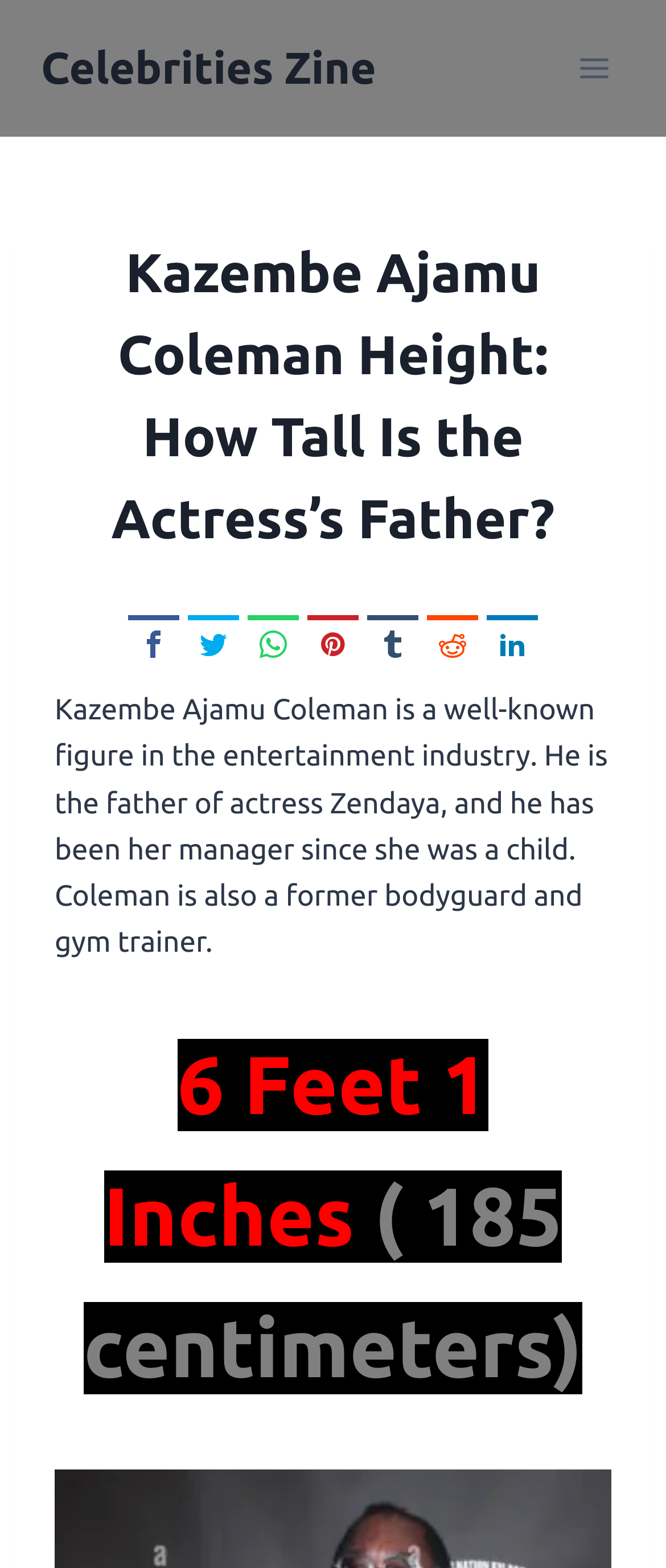Based on the image, please elaborate on the answer to the following question:
What social media platforms are available on this webpage?

The webpage has a section with links to various social media platforms, including Facebook, Twitter, WhatsApp, Pinterest, Tumblr, Reddit, and LinkedIn, allowing users to share content or connect with the webpage's authors.